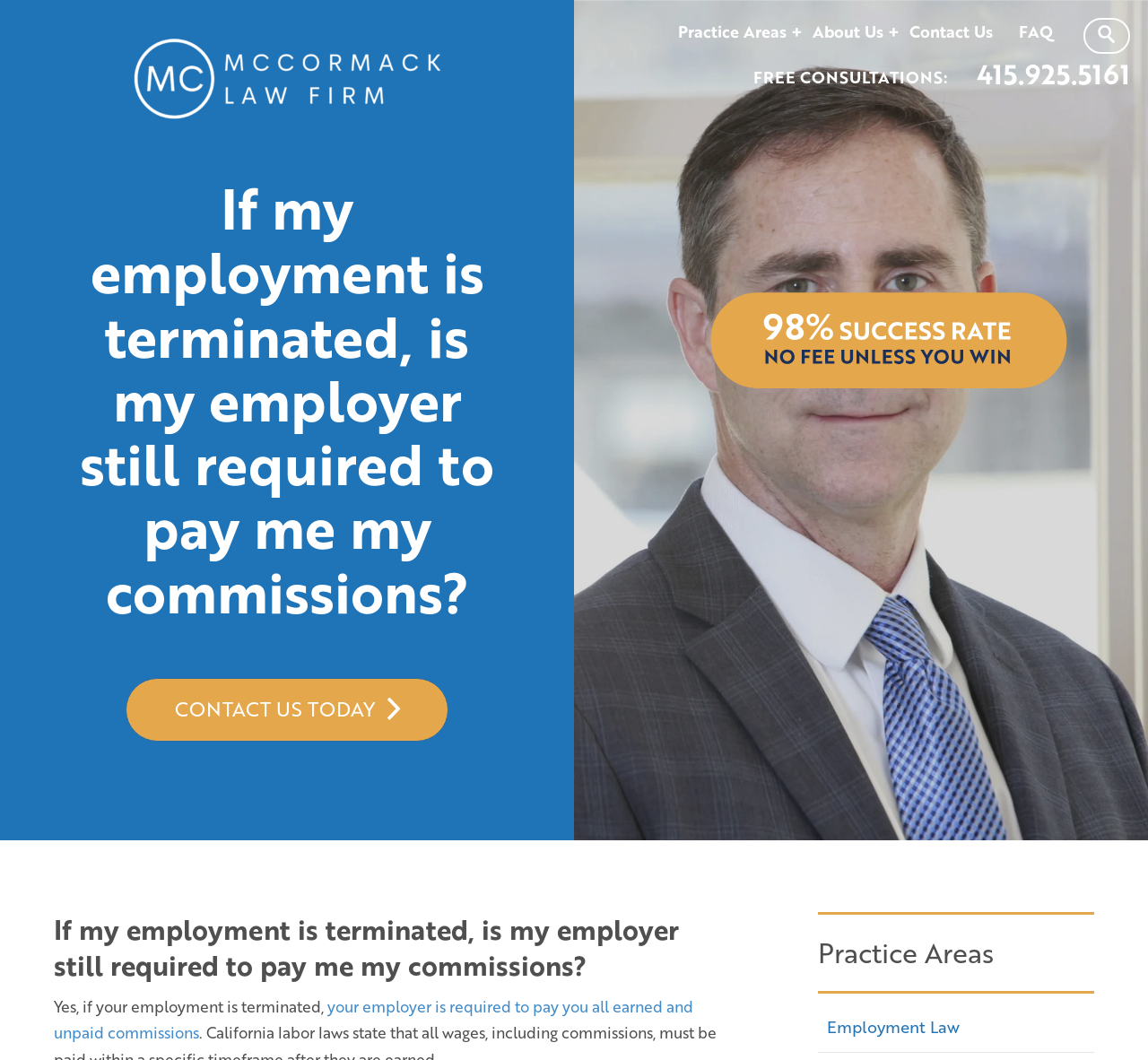Identify the bounding box coordinates of the specific part of the webpage to click to complete this instruction: "Go to Home".

None